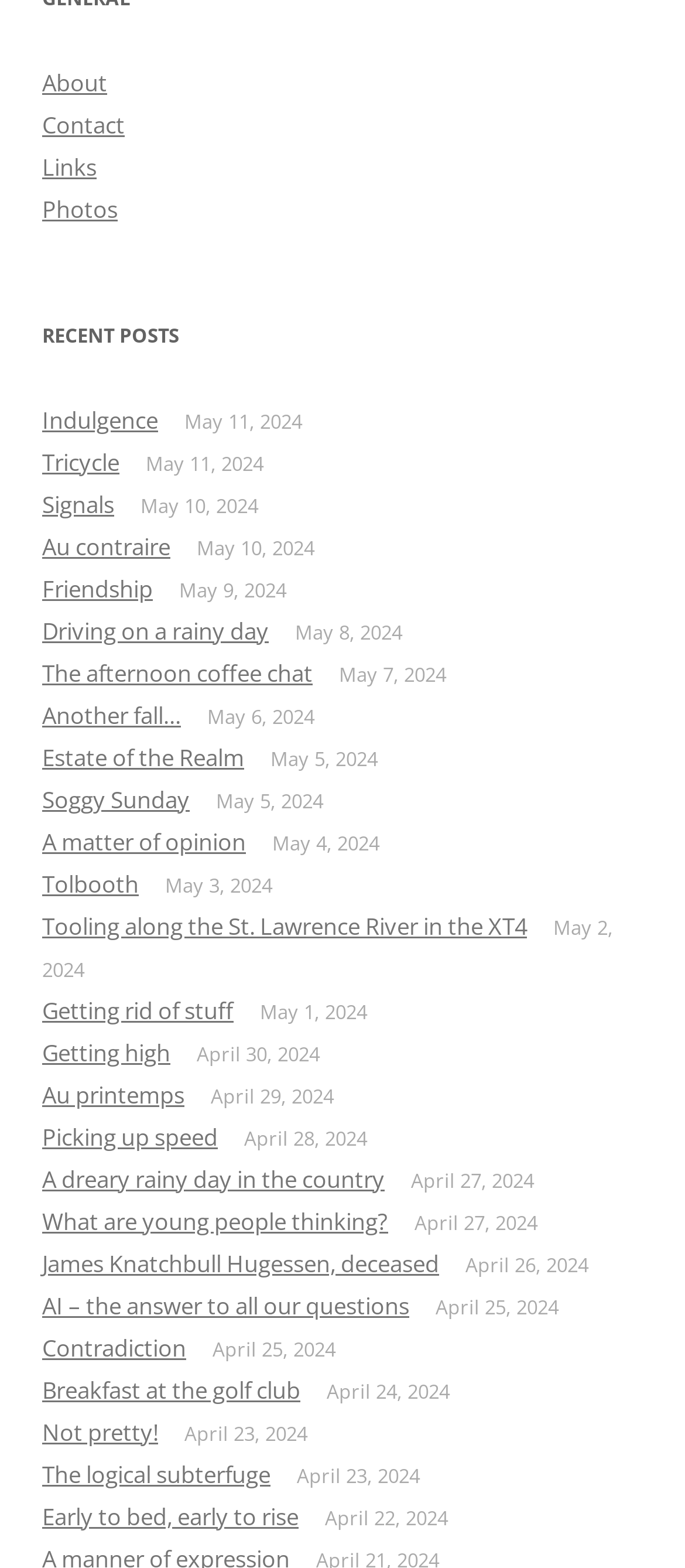How many posts are there from May 2024?
From the details in the image, answer the question comprehensively.

I counted the number of posts with dates in May 2024, starting from May 11, 2024, to May 1, 2024.